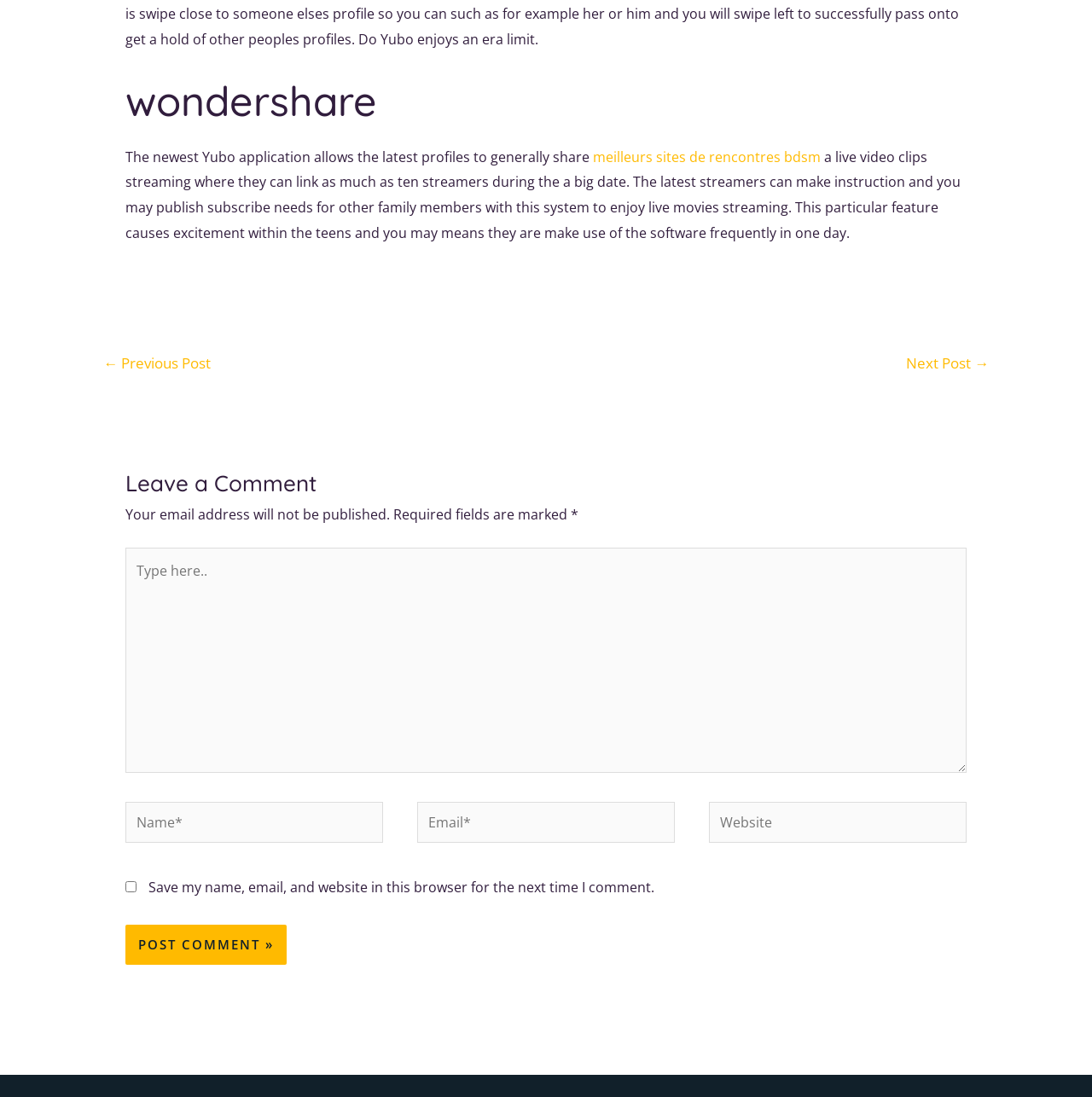Predict the bounding box coordinates of the area that should be clicked to accomplish the following instruction: "Click on the 'meilleurs sites de rencontres bdsm' link". The bounding box coordinates should consist of four float numbers between 0 and 1, i.e., [left, top, right, bottom].

[0.543, 0.134, 0.751, 0.151]